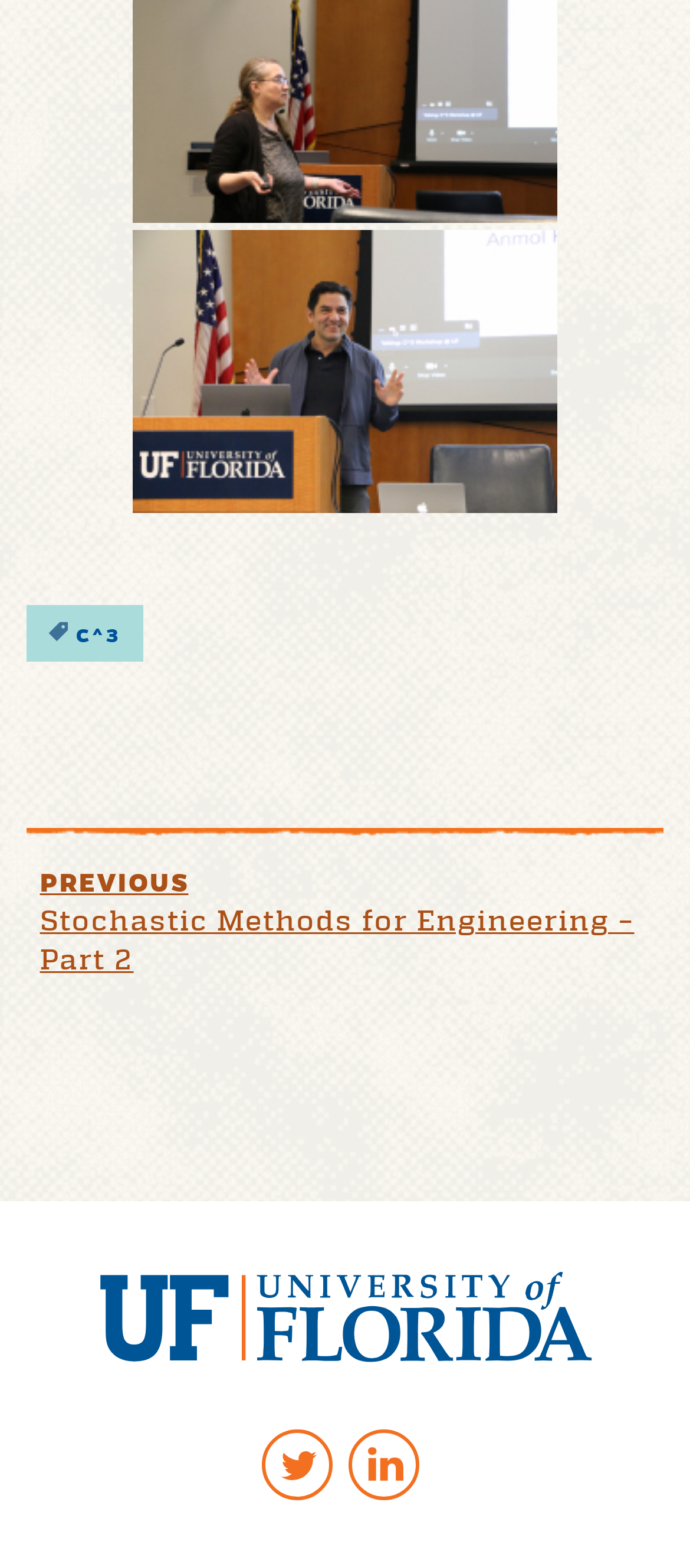Respond to the question below with a single word or phrase:
What is the navigation section title?

POST NAVIGATION